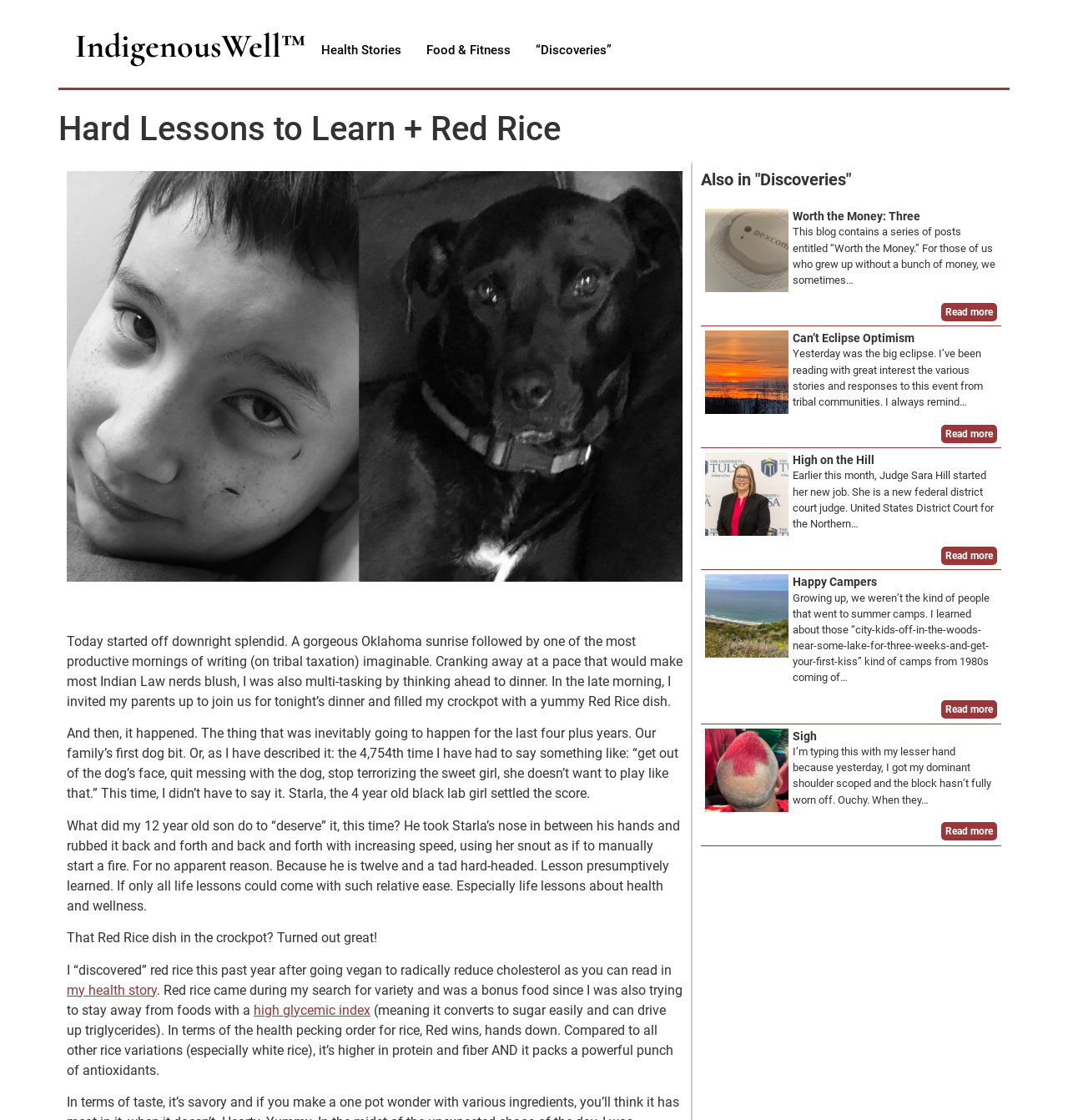Locate the bounding box coordinates of the element to click to perform the following action: 'Search'. The coordinates should be given as four float values between 0 and 1, in the form of [left, top, right, bottom].

None